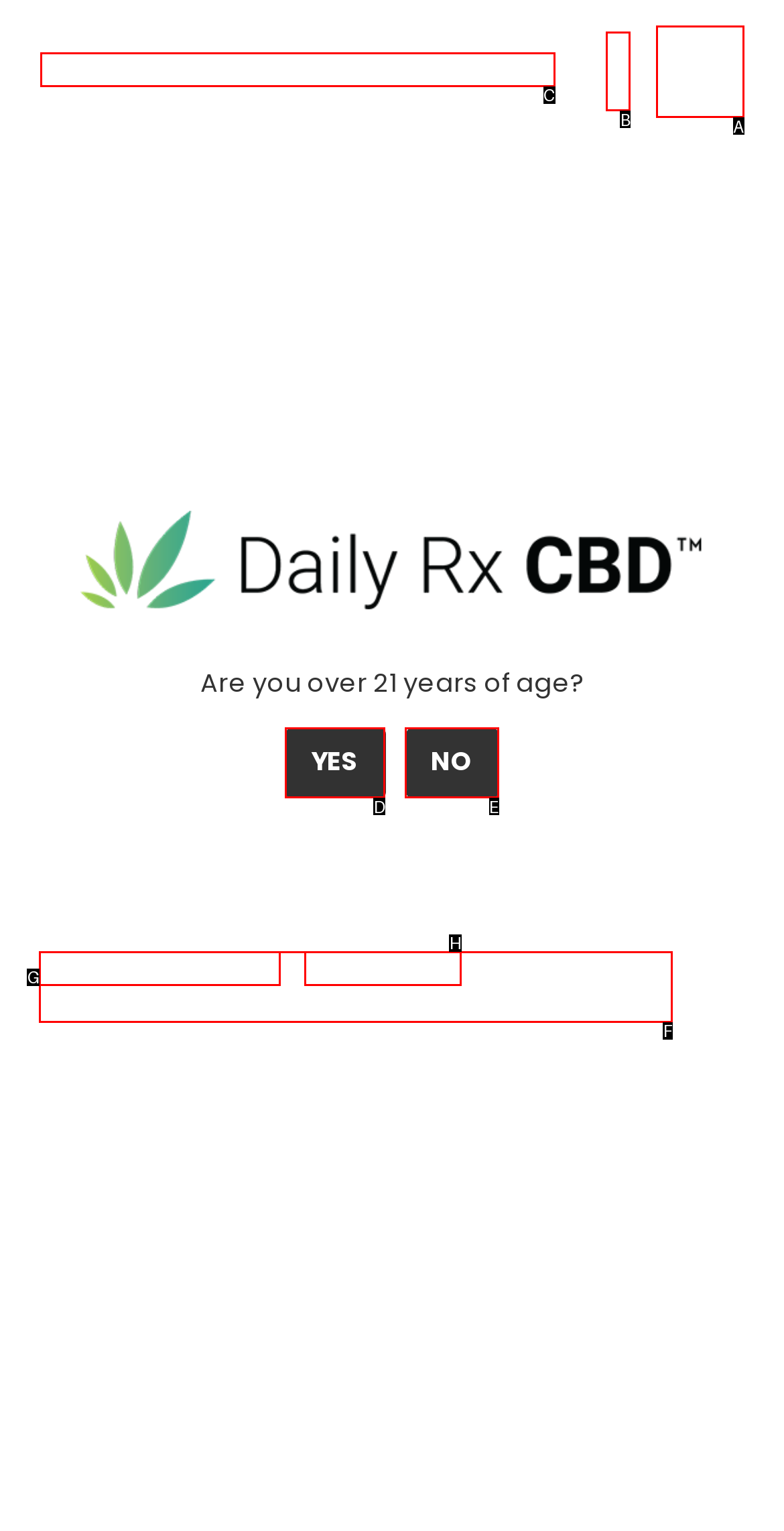Find the option you need to click to complete the following instruction: Click the MAIN MENU button
Answer with the corresponding letter from the choices given directly.

A